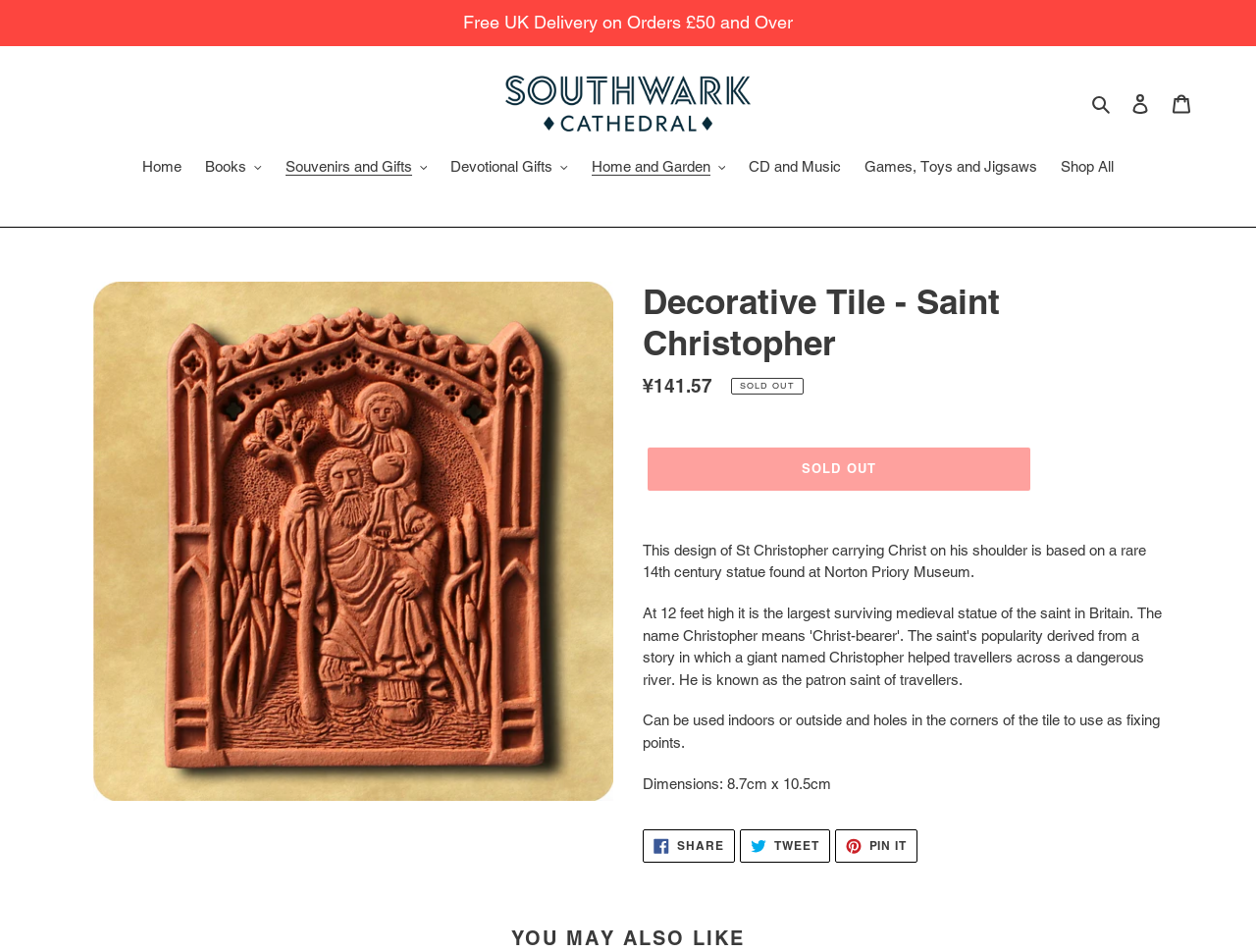Answer briefly with one word or phrase:
What is the size of the decorative tile?

8.7cm x 10.5cm